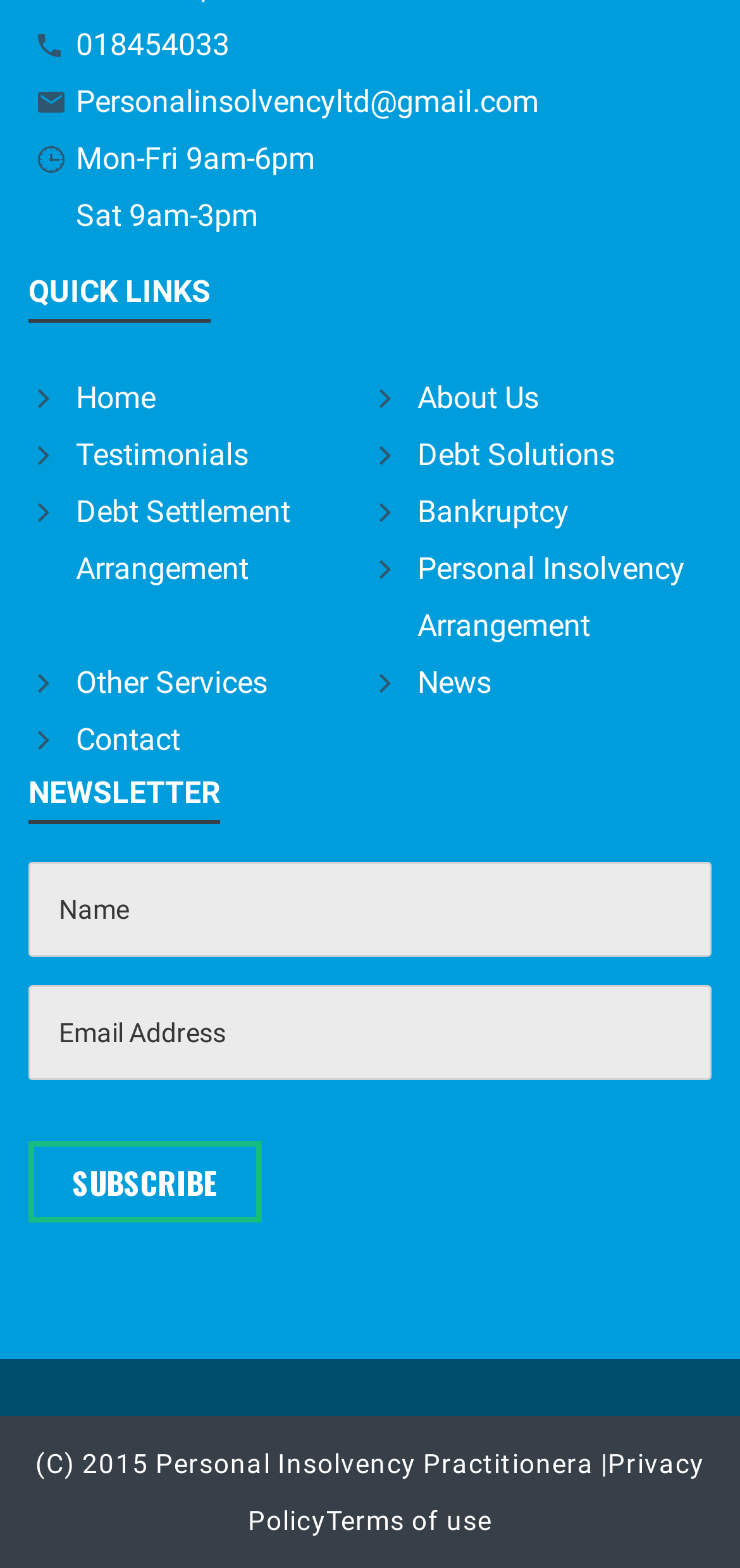What is the purpose of the textbox at the bottom of the page?
Based on the image, answer the question in a detailed manner.

I inferred the purpose of the textbox by looking at the surrounding elements, including the NEWSLETTER static text and the Subscribe button. It appears that users can enter their name and email address to subscribe to a newsletter.